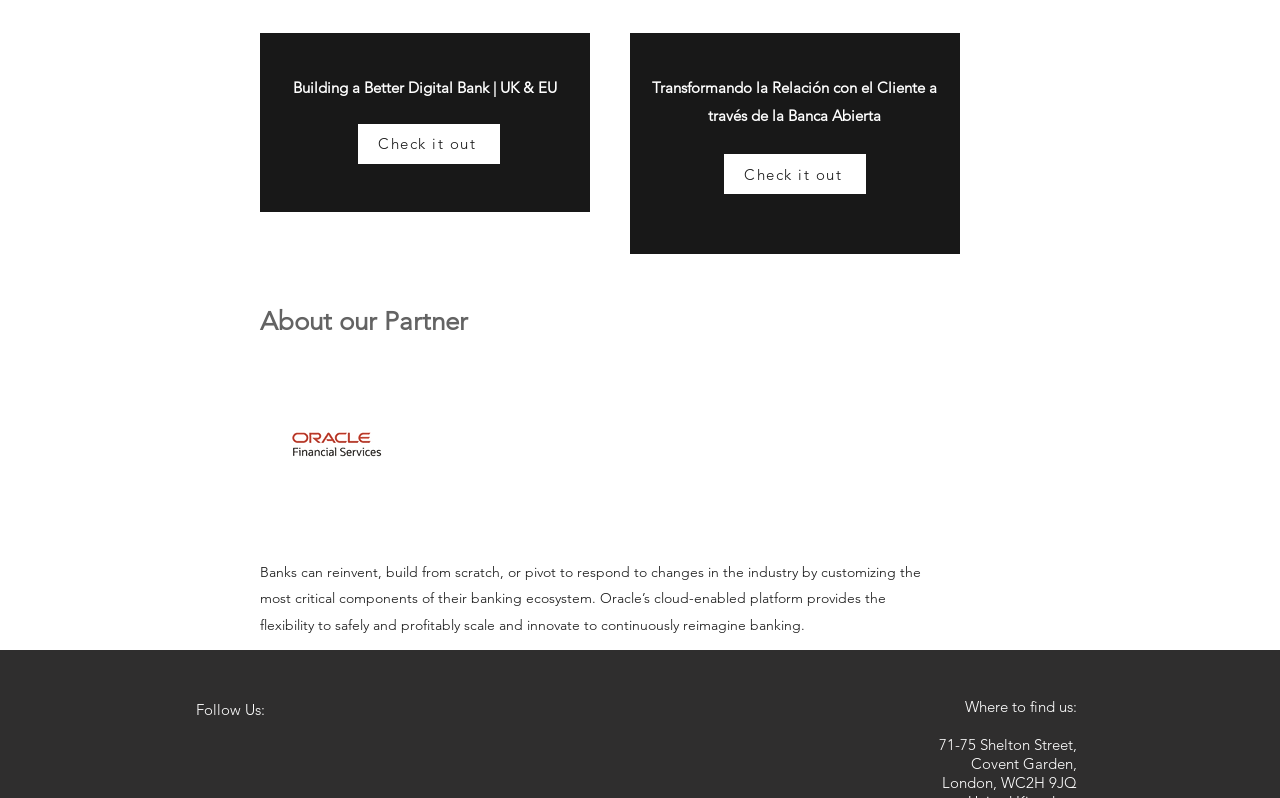Locate the bounding box of the UI element with the following description: "aria-label="Twitter"".

[0.184, 0.926, 0.208, 0.964]